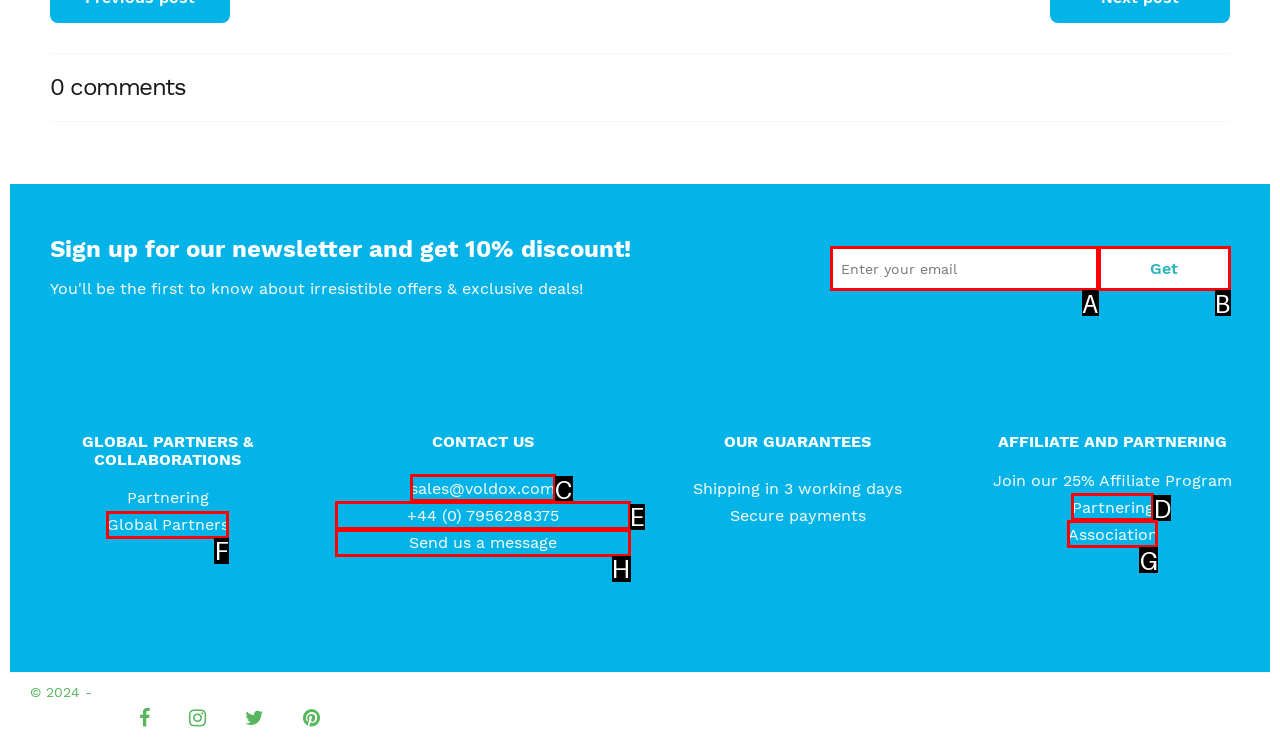Choose the option that best matches the description: Get
Indicate the letter of the matching option directly.

B